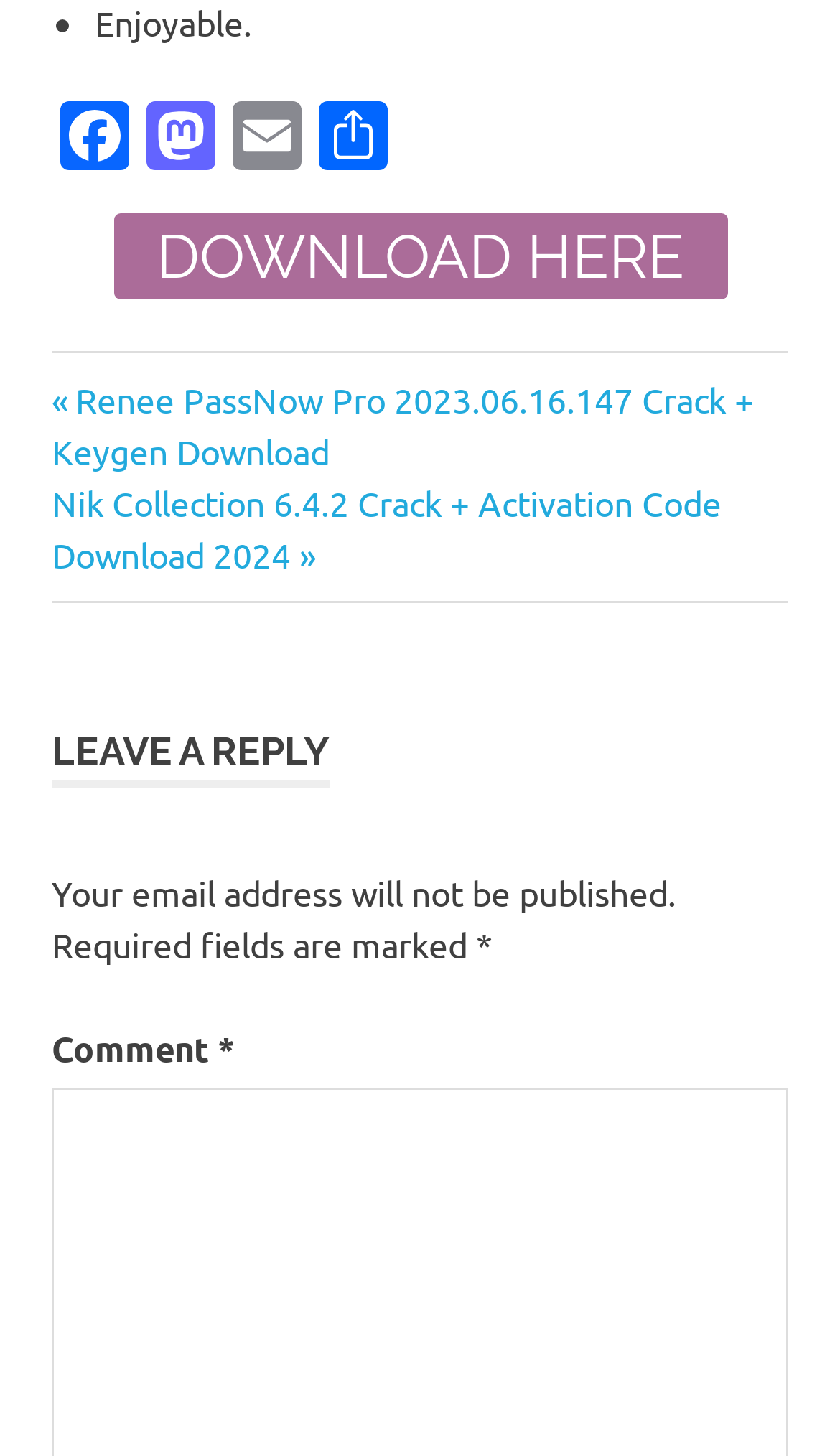Could you locate the bounding box coordinates for the section that should be clicked to accomplish this task: "Go to the previous post".

[0.062, 0.26, 0.897, 0.325]